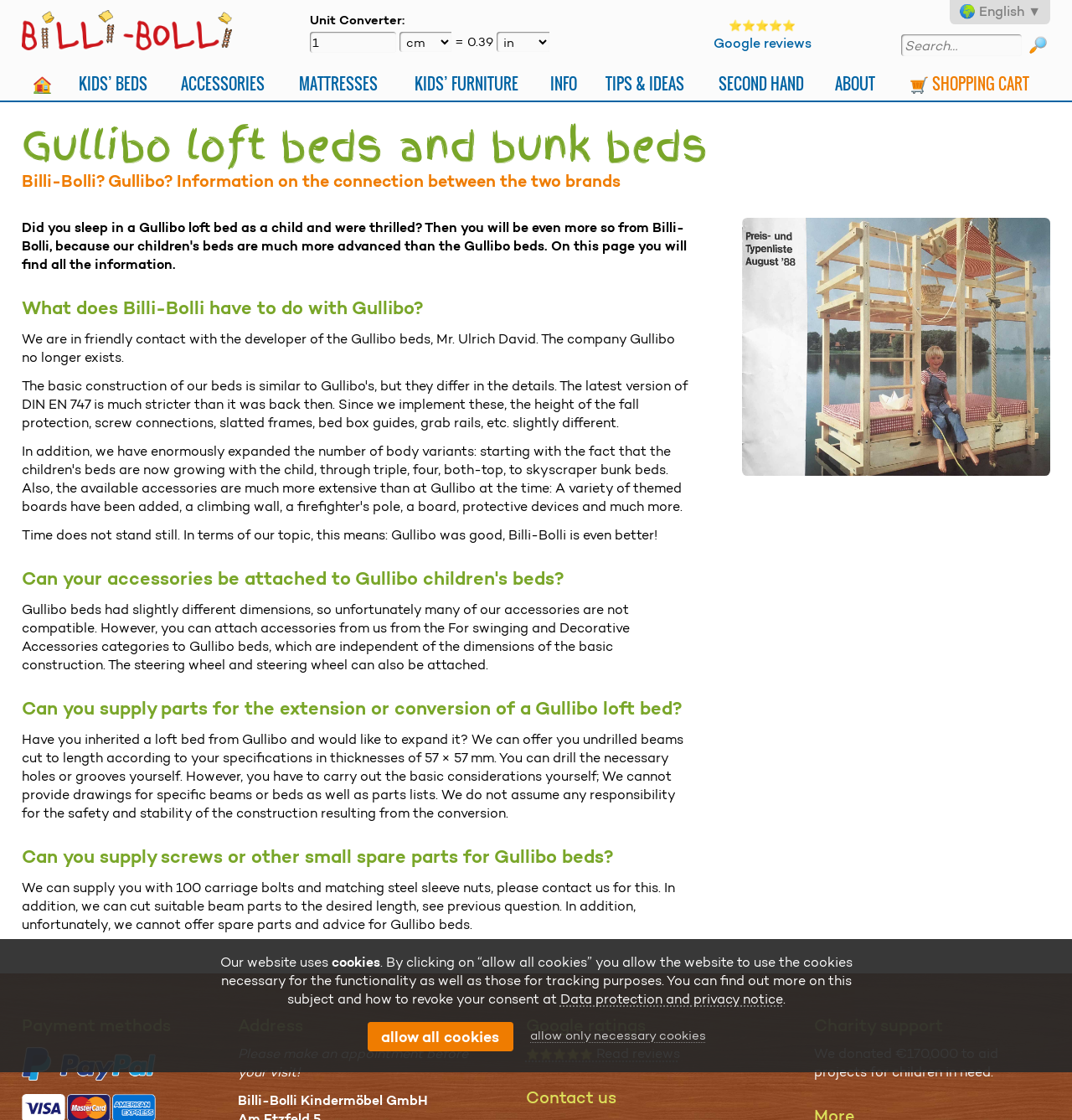Please provide the bounding box coordinates for the element that needs to be clicked to perform the following instruction: "Search for something". The coordinates should be given as four float numbers between 0 and 1, i.e., [left, top, right, bottom].

[0.841, 0.031, 0.953, 0.05]